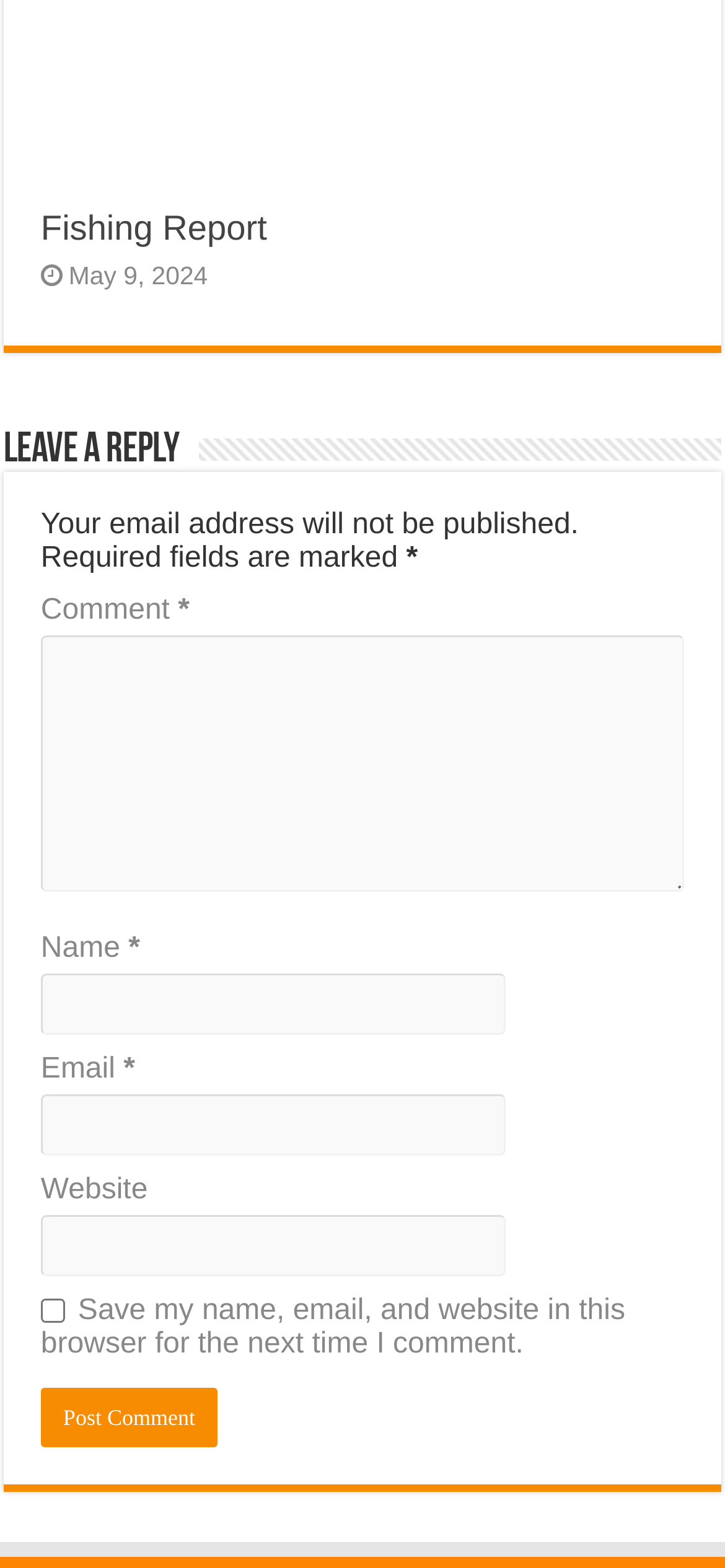Please analyze the image and provide a thorough answer to the question:
What is the text on the button used to submit the comment?

The button used to submit the comment has the text 'Post Comment' which is indicated by the button element located at the bottom of the comment form.